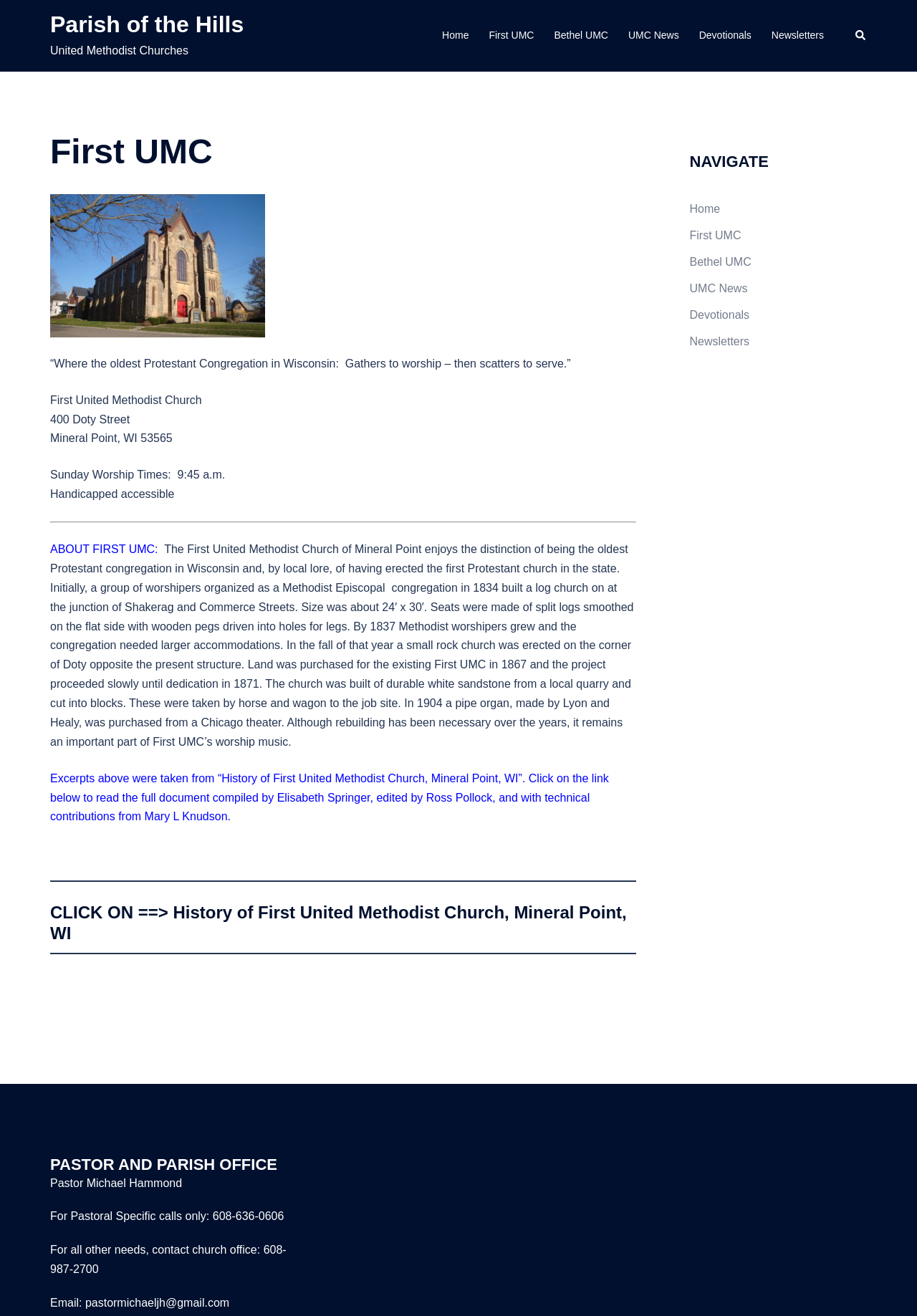Respond with a single word or phrase to the following question:
What is the name of the church?

First United Methodist Church